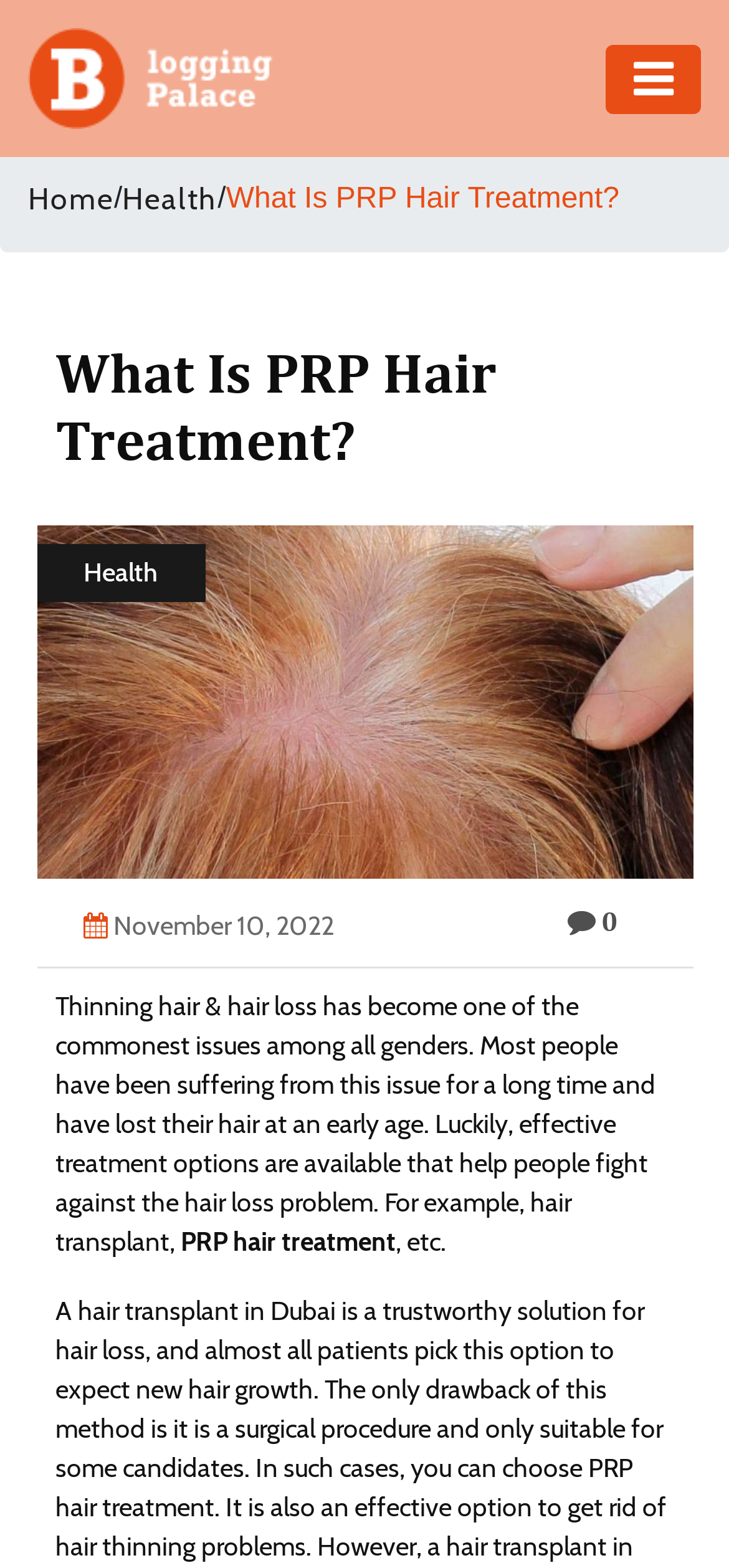Provide the bounding box coordinates of the HTML element described by the text: "PRP hair treatment". The coordinates should be in the format [left, top, right, bottom] with values between 0 and 1.

[0.247, 0.781, 0.542, 0.802]